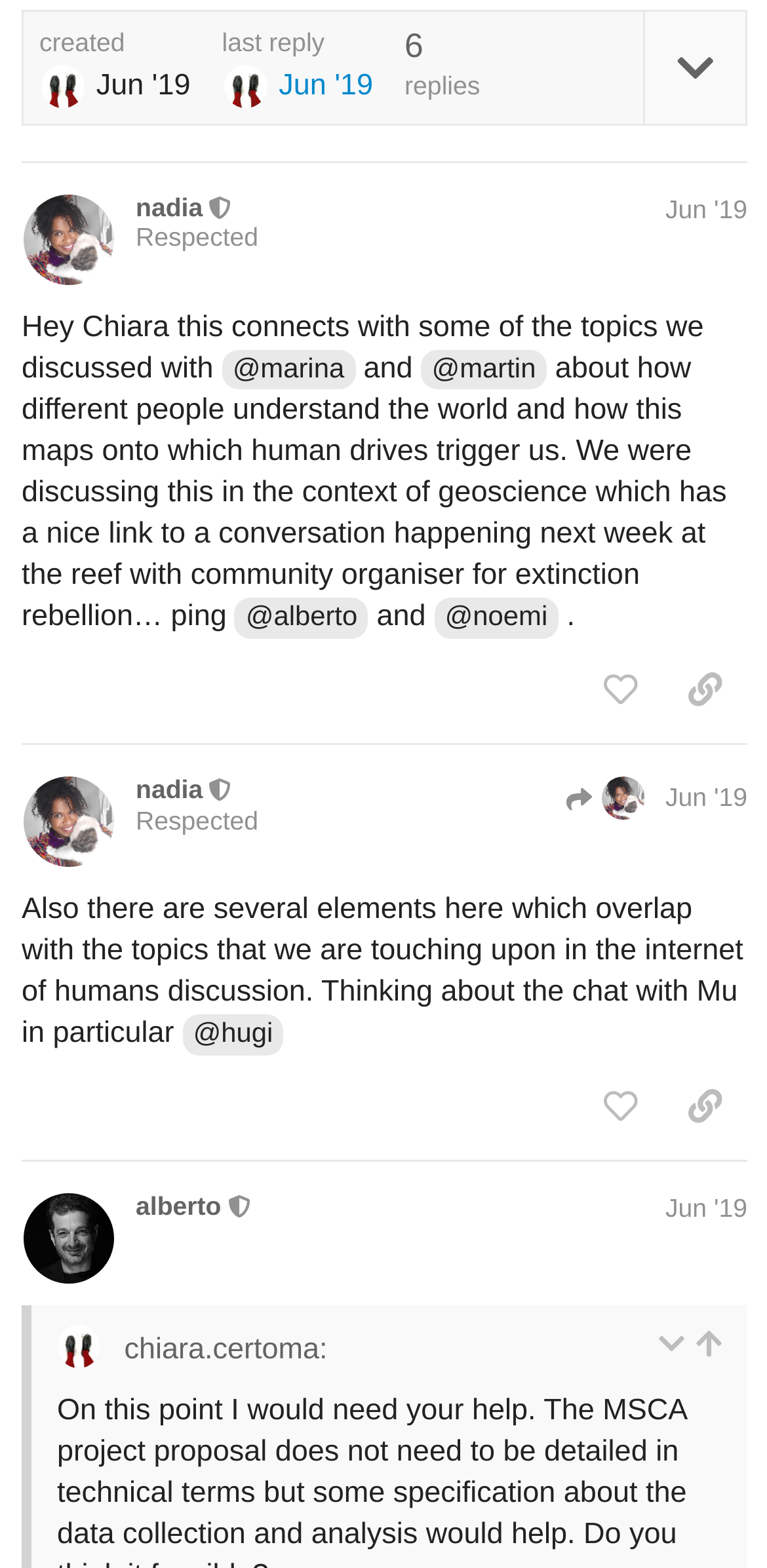Kindly determine the bounding box coordinates for the clickable area to achieve the given instruction: "Visit ActionAid Tanzania".

None